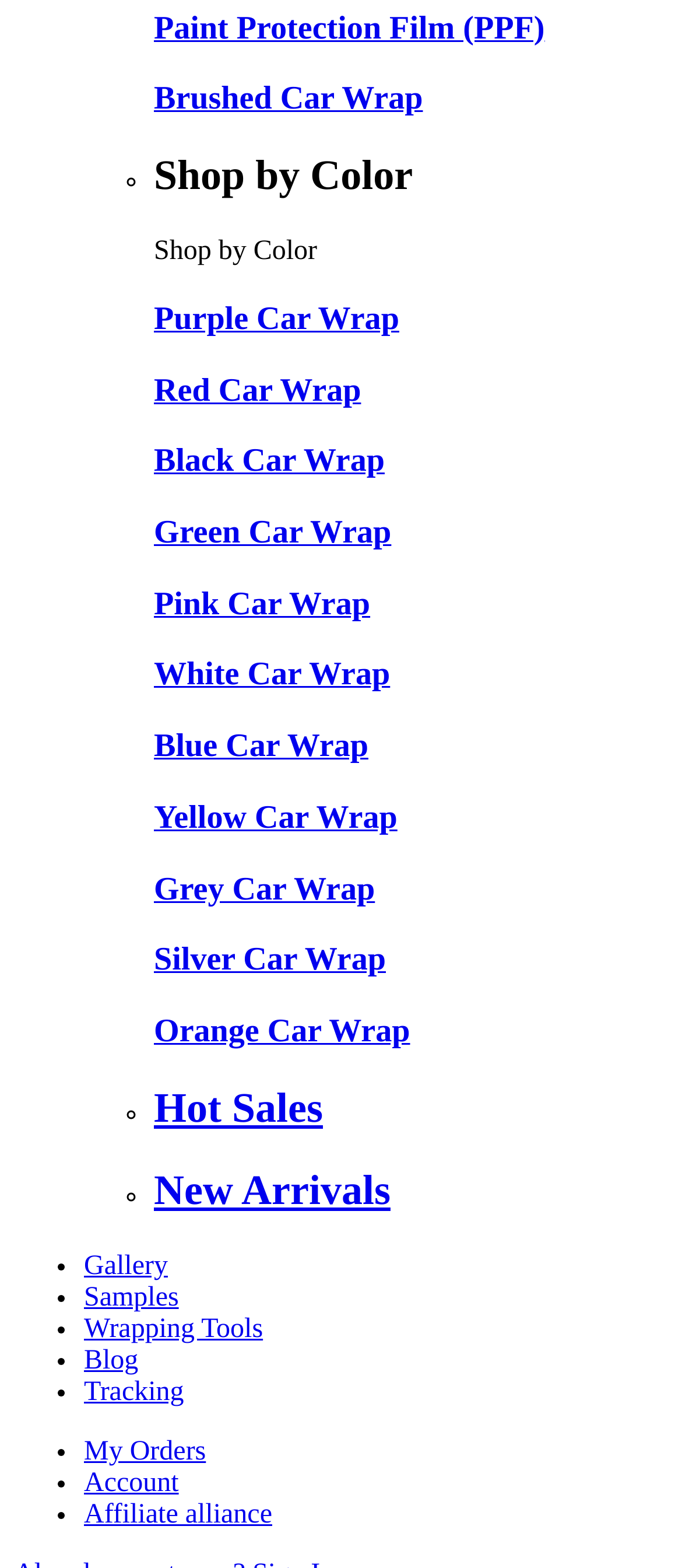What is the main category of car wraps?
Use the screenshot to answer the question with a single word or phrase.

Color